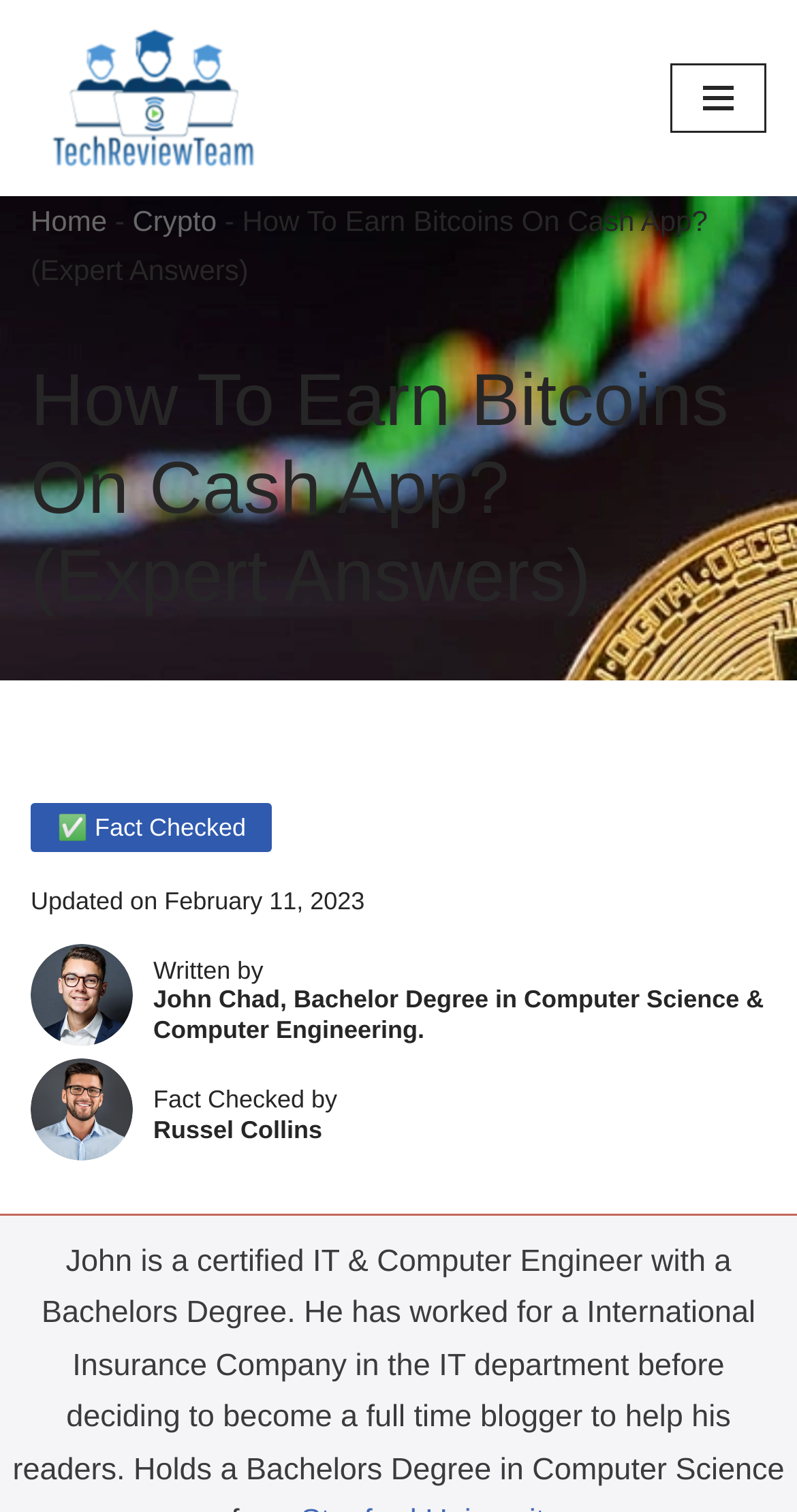Identify the bounding box coordinates for the UI element described as follows: Crypto. Use the format (top-left x, top-left y, bottom-right x, bottom-right y) and ensure all values are floating point numbers between 0 and 1.

[0.166, 0.135, 0.272, 0.156]